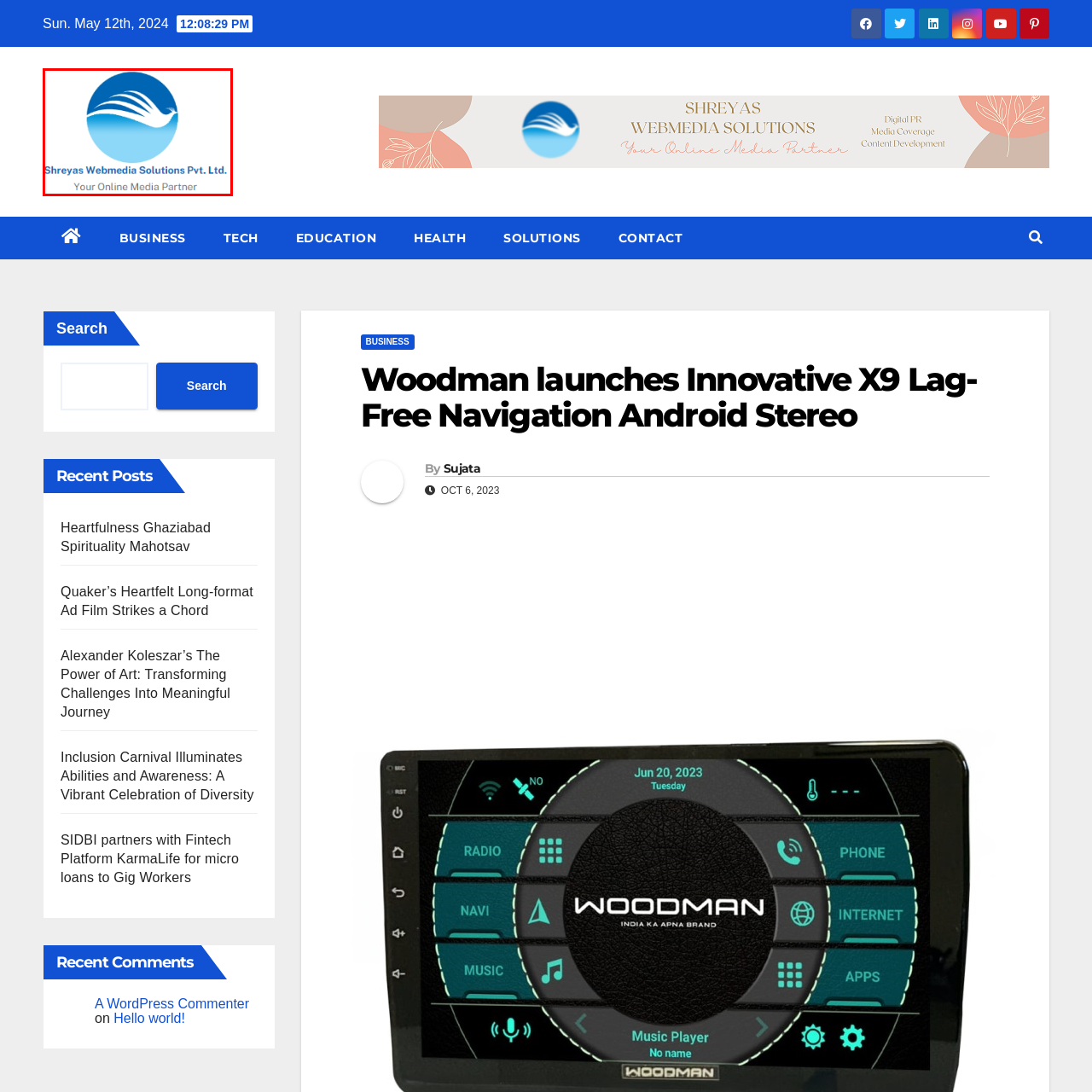Please scrutinize the image marked by the red boundary and answer the question that follows with a detailed explanation, using the image as evidence: 
What is the company's position in the digital media landscape?

The company, Shreyas Webmedia Solutions Pvt. Ltd., positions itself as an 'Online Media Partner', which is prominently displayed below the logo, emphasizing its identity and mission within the digital media landscape.